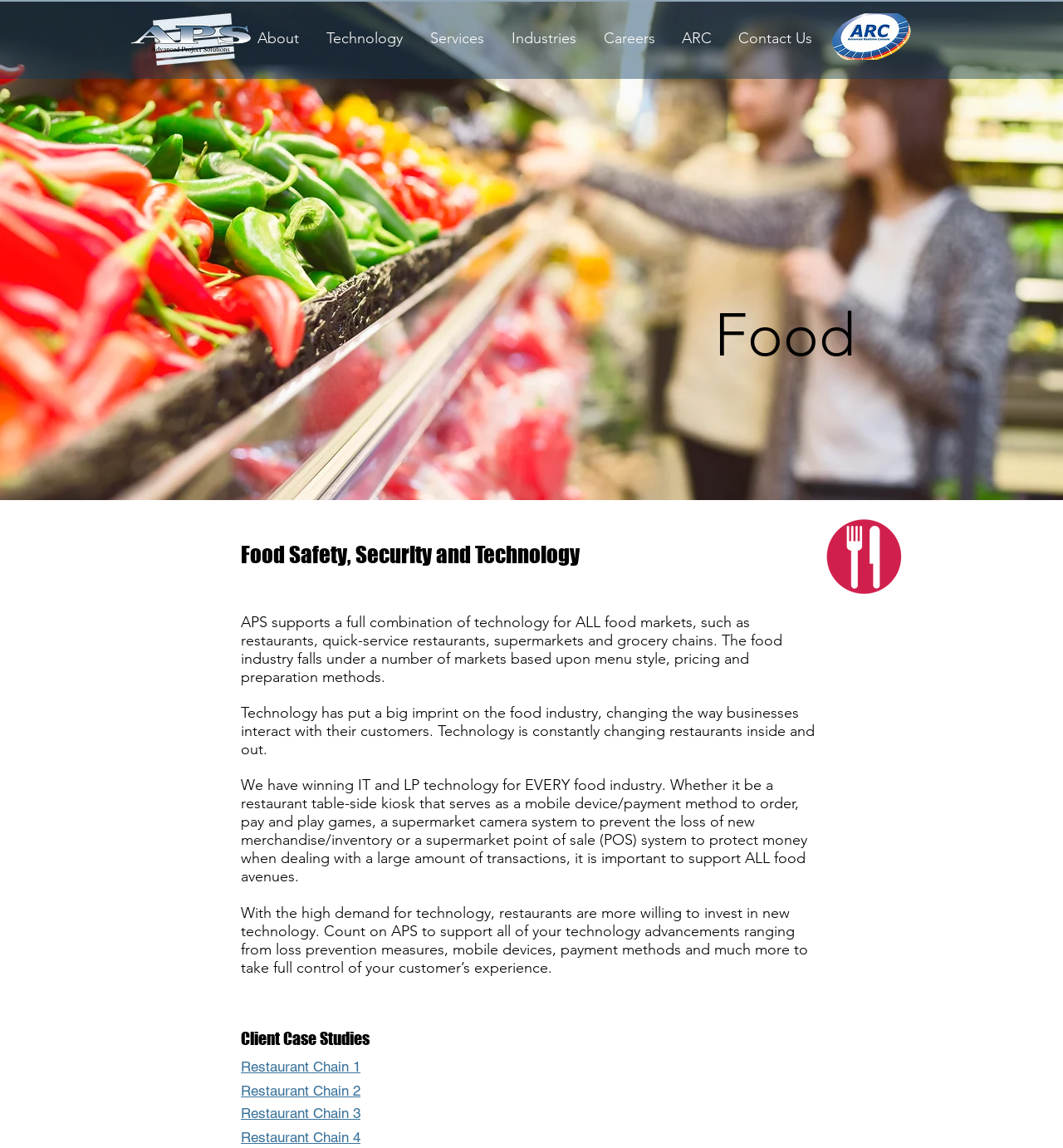Show the bounding box coordinates of the region that should be clicked to follow the instruction: "Navigate to About page."

[0.234, 0.018, 0.299, 0.048]